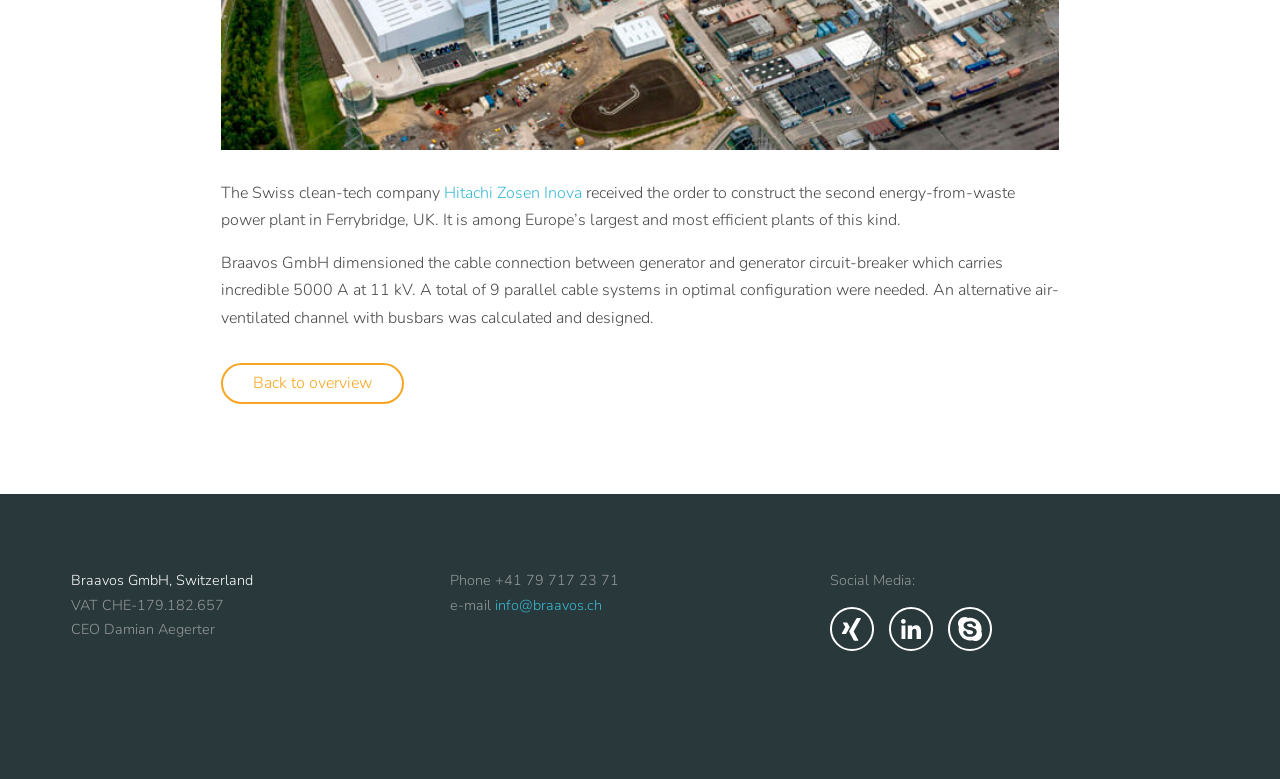Give the bounding box coordinates for the element described as: "Hitachi Zosen Inova".

[0.347, 0.234, 0.454, 0.262]